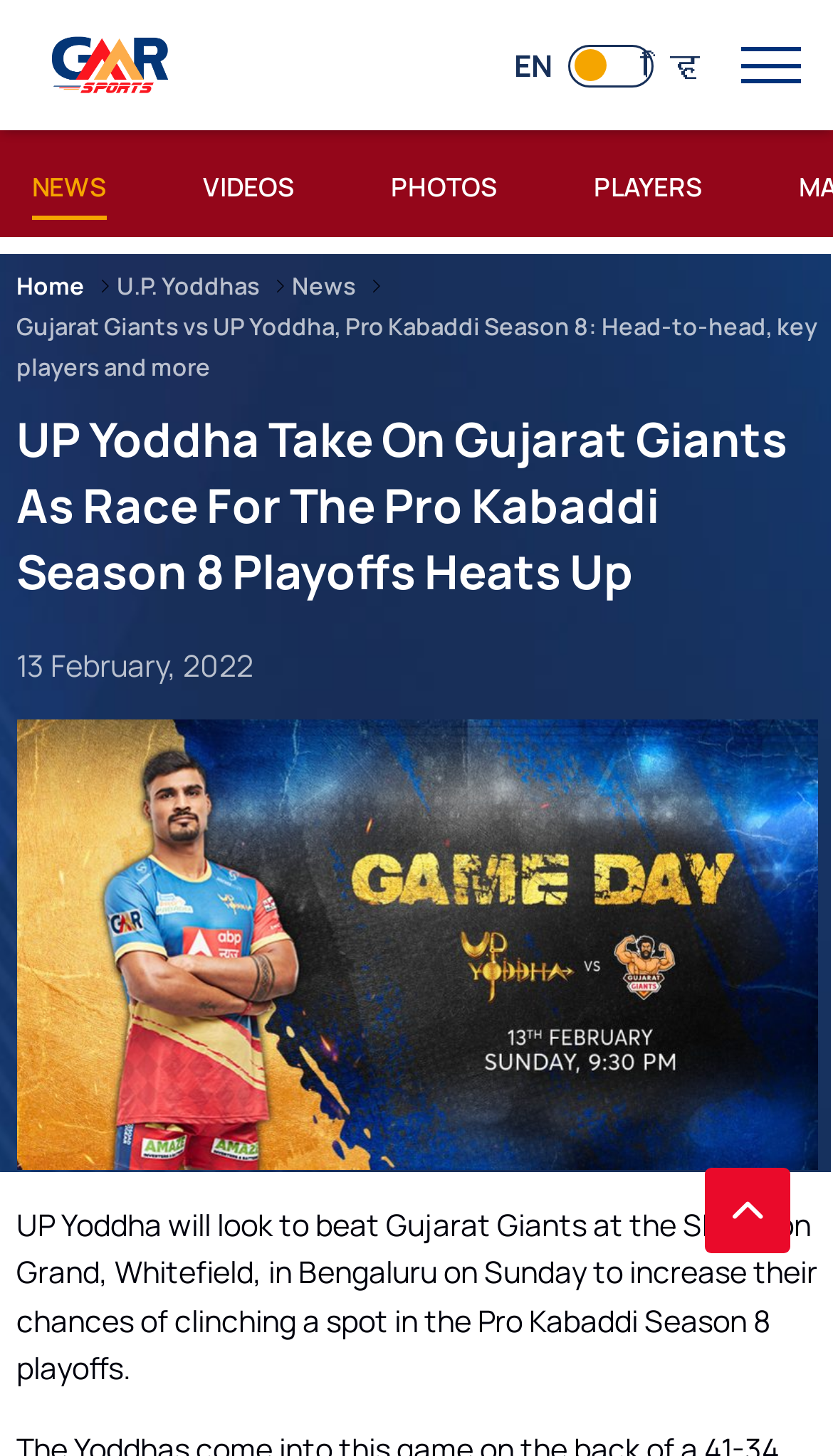Find the bounding box coordinates of the element's region that should be clicked in order to follow the given instruction: "Visit the 'PLAYERS' page". The coordinates should consist of four float numbers between 0 and 1, i.e., [left, top, right, bottom].

[0.713, 0.112, 0.844, 0.14]